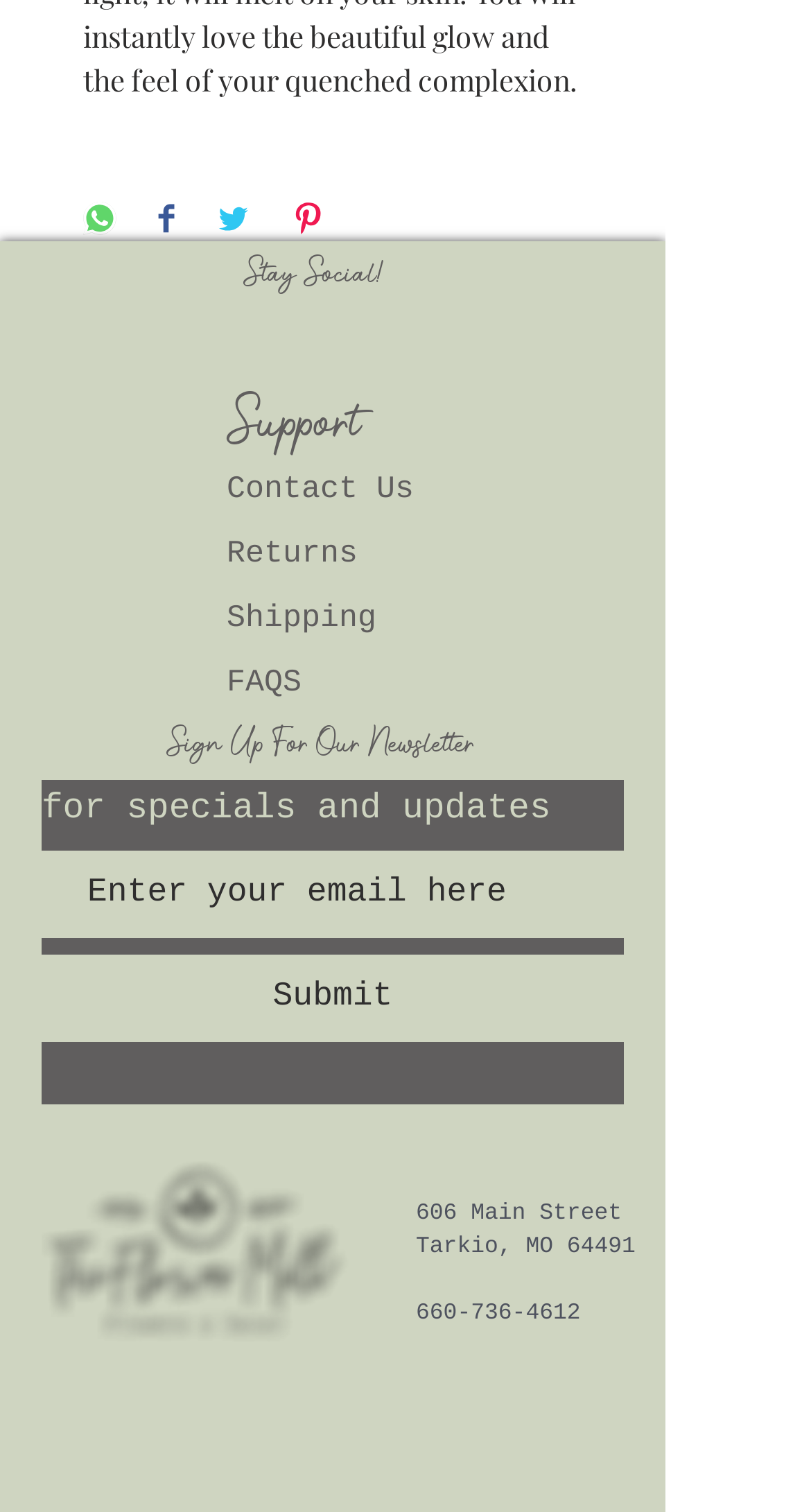Please determine the bounding box coordinates of the section I need to click to accomplish this instruction: "Enter email address".

[0.051, 0.562, 0.769, 0.62]